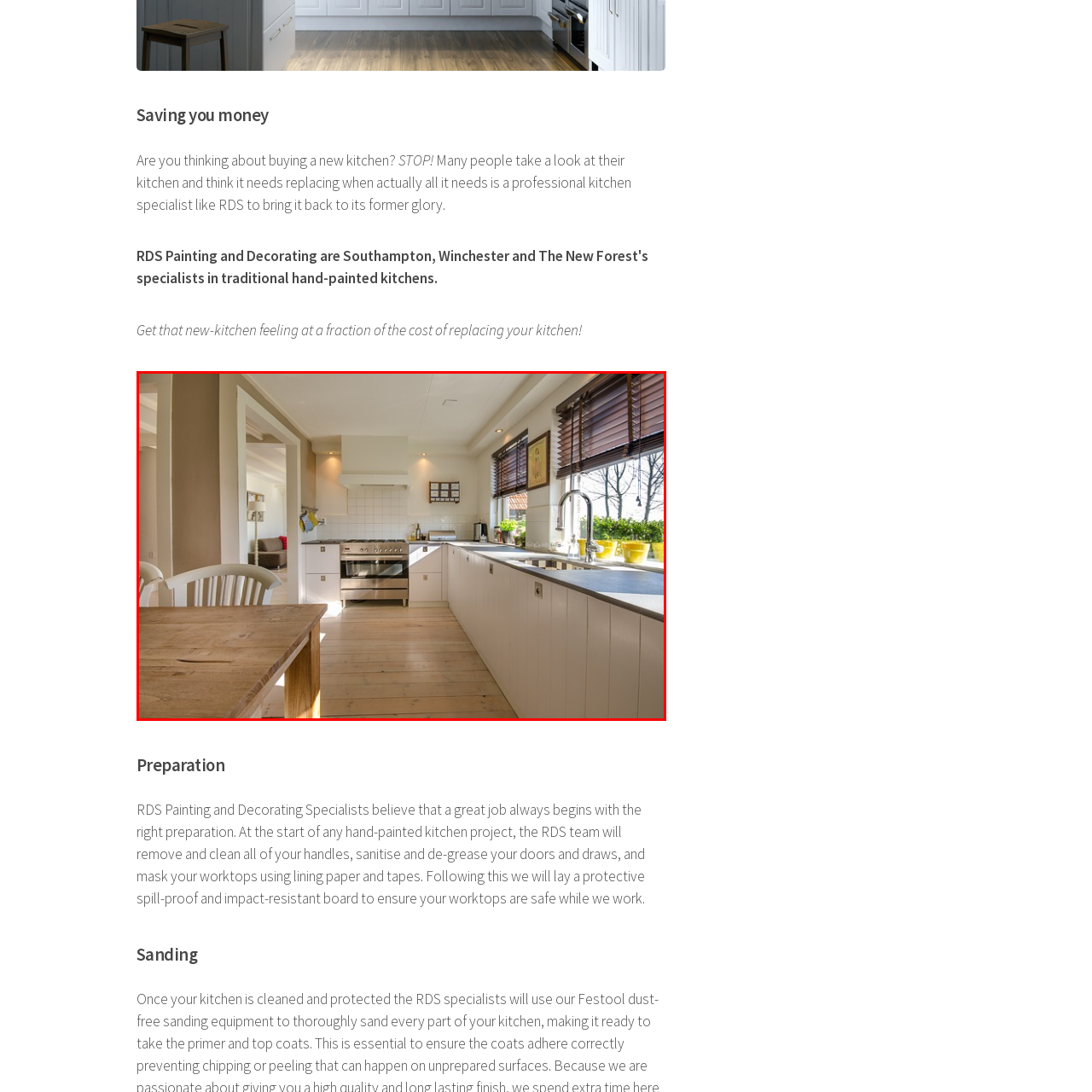Look at the region marked by the red box and describe it extensively.

The image showcases a bright and inviting kitchen space, emphasizing a harmonious blend of functionality and aesthetics. The kitchen features modern appliances, highlighted by a large, stainless steel cooking range situated prominently beneath a clean, white backsplash. Adjacent to the range, there is a sleek sink equipped with a contemporary faucet, perfectly positioned near a window that allows natural light to flood the room.

Natural wood flooring adds warmth to the space, complemented by a rustic wooden dining table set in the foreground, which enhances the kitchen's cozy atmosphere. The clean lines of the white cabinetry provide an air of simplicity and elegance, while strategically placed potted plants on the windowsill bring a touch of greenery, further brightening the environment.

This kitchen exemplifies a design that combines style and practicality, making it an ideal setting for both culinary activities and social gatherings. The overall ambiance suggests a welcoming space, perfect for enjoying meals and entertaining guests, aligning seamlessly with the idea of rejuvenating one's kitchen without the need for a complete remodel.